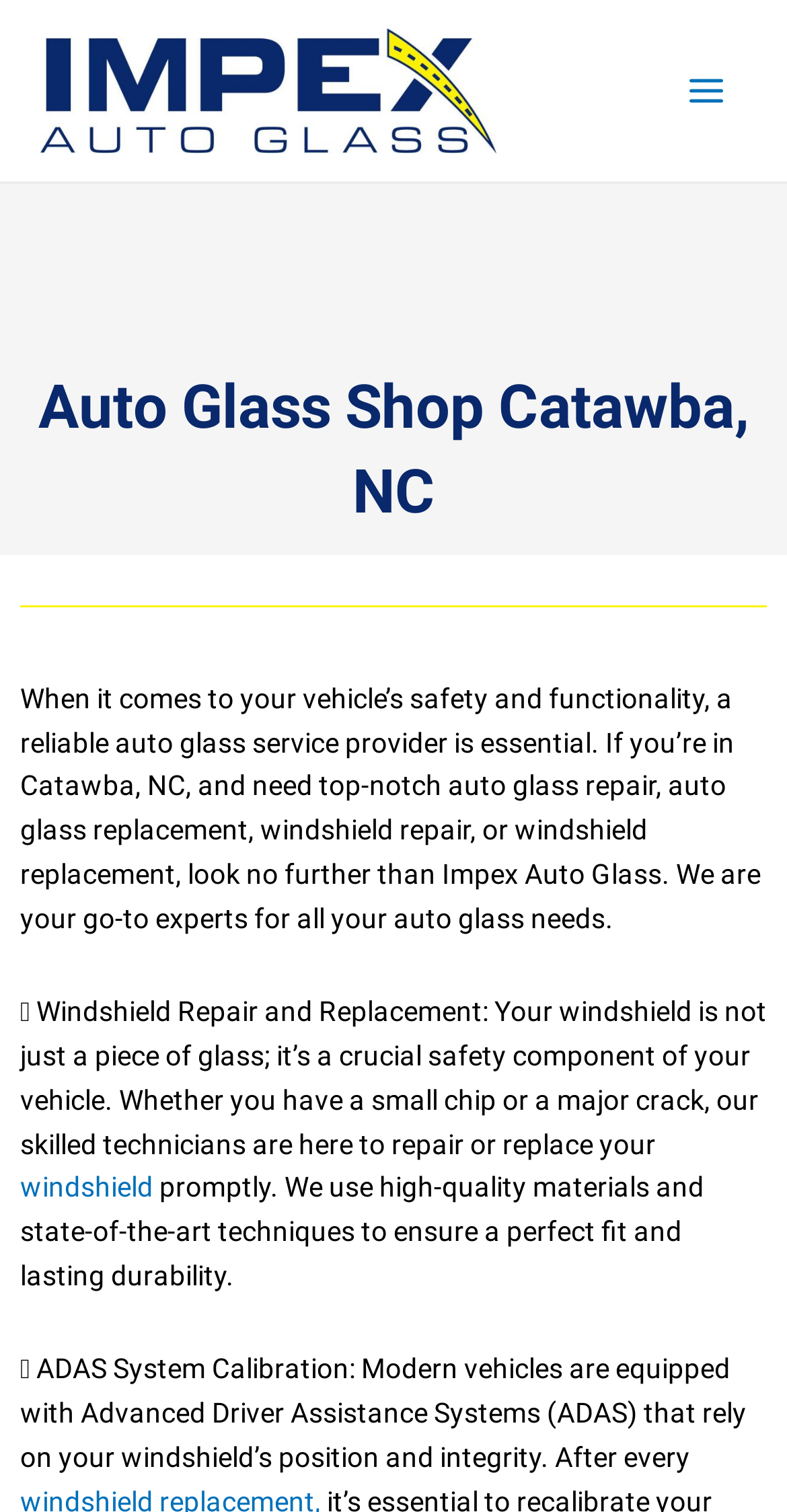Generate the text content of the main headline of the webpage.

Auto Glass Shop Catawba, NC